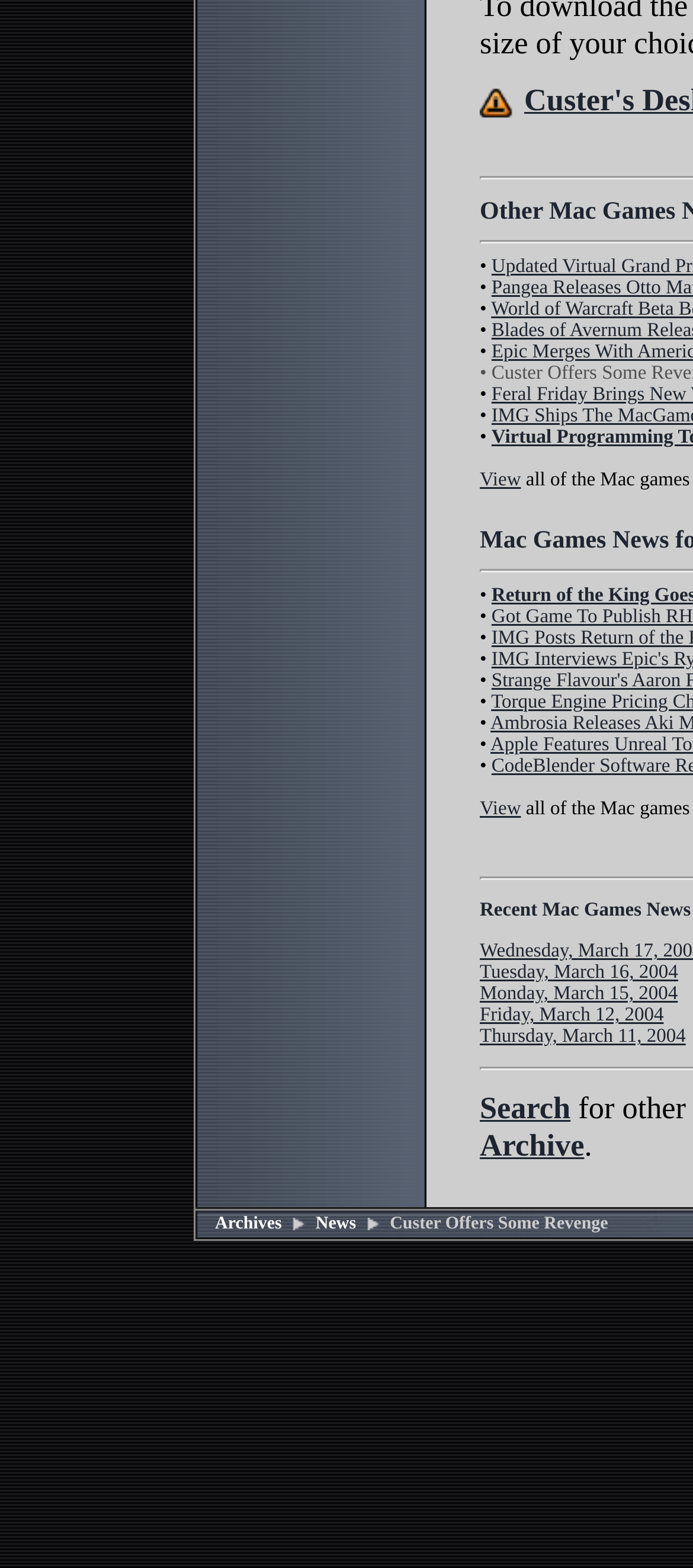Find and indicate the bounding box coordinates of the region you should select to follow the given instruction: "View archives".

[0.31, 0.774, 0.407, 0.787]